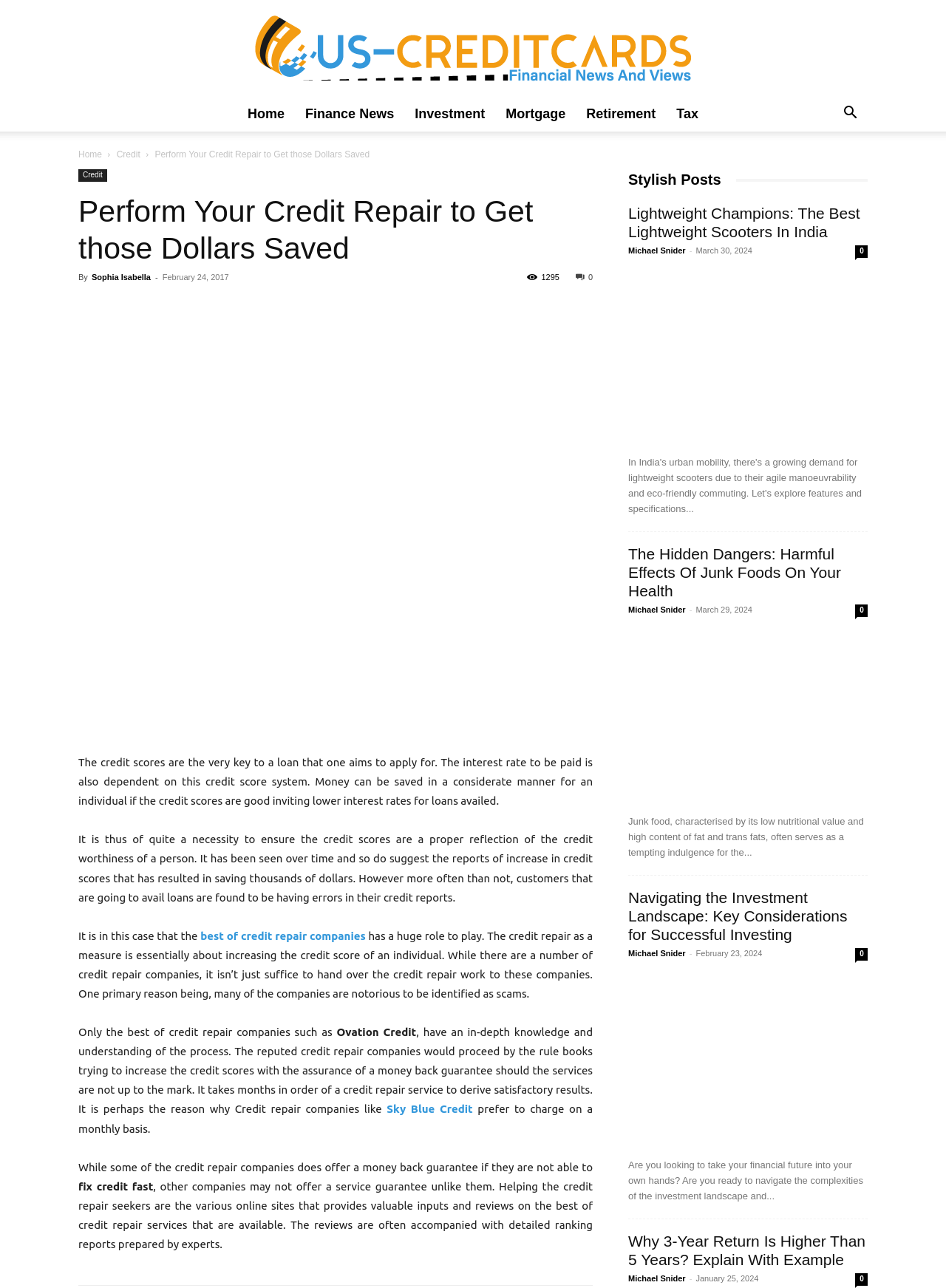Please identify the bounding box coordinates of the element I should click to complete this instruction: 'check 'Lightweight Champions: The Best Lightweight Scooters In India' post'. The coordinates should be given as four float numbers between 0 and 1, like this: [left, top, right, bottom].

[0.664, 0.158, 0.917, 0.187]